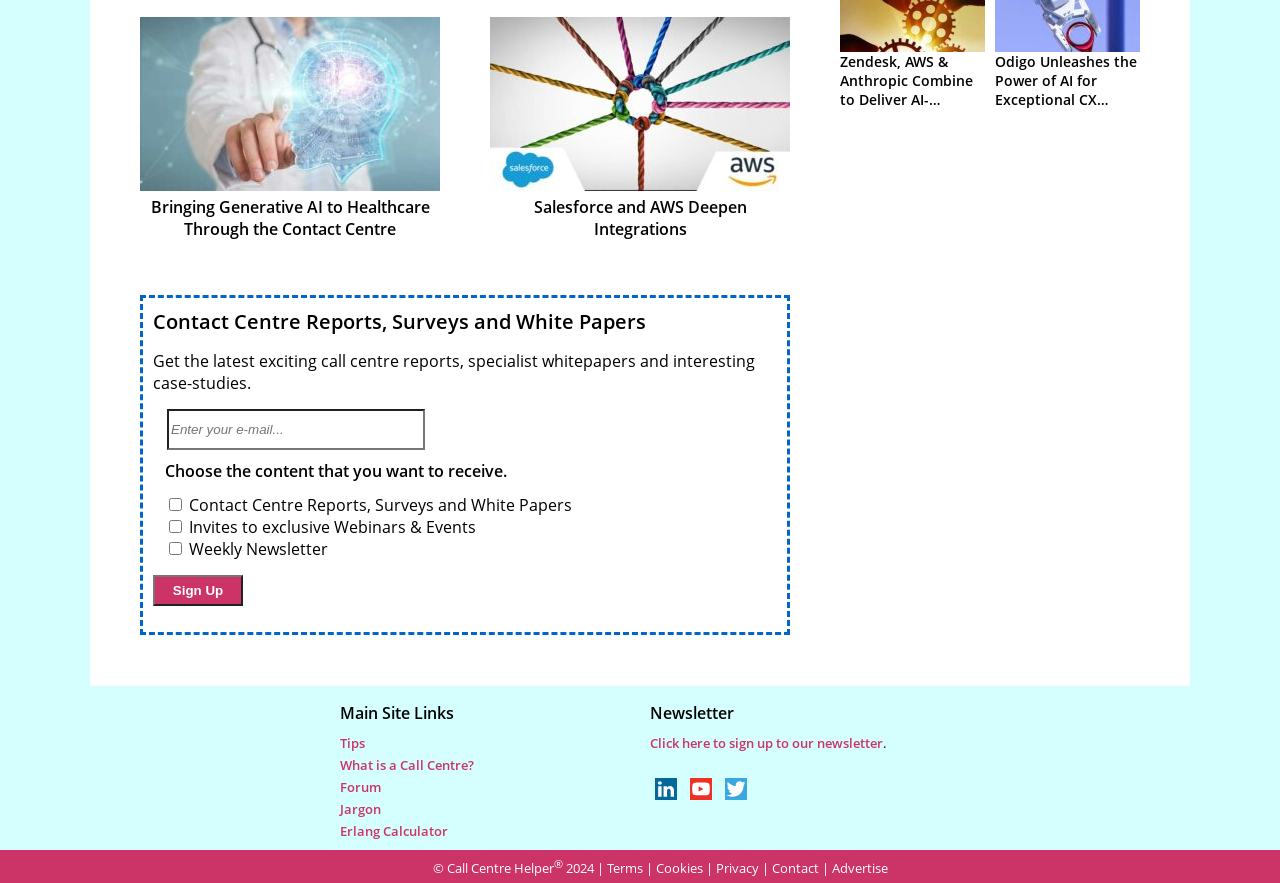Answer the question in a single word or phrase:
What is the theme of the image at the top?

Artificial intelligence